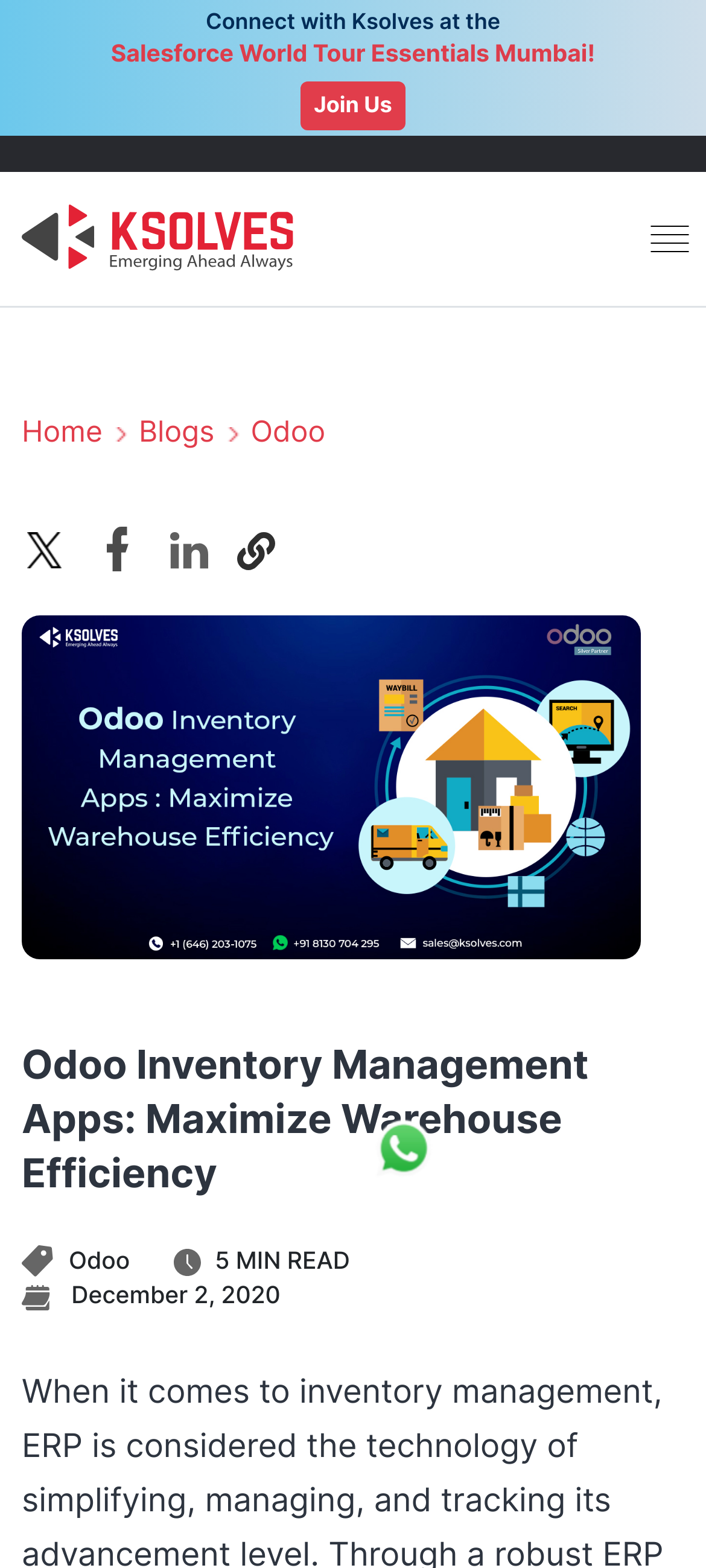Determine the bounding box coordinates of the element that should be clicked to execute the following command: "Go to Homepage".

[0.031, 0.131, 0.415, 0.173]